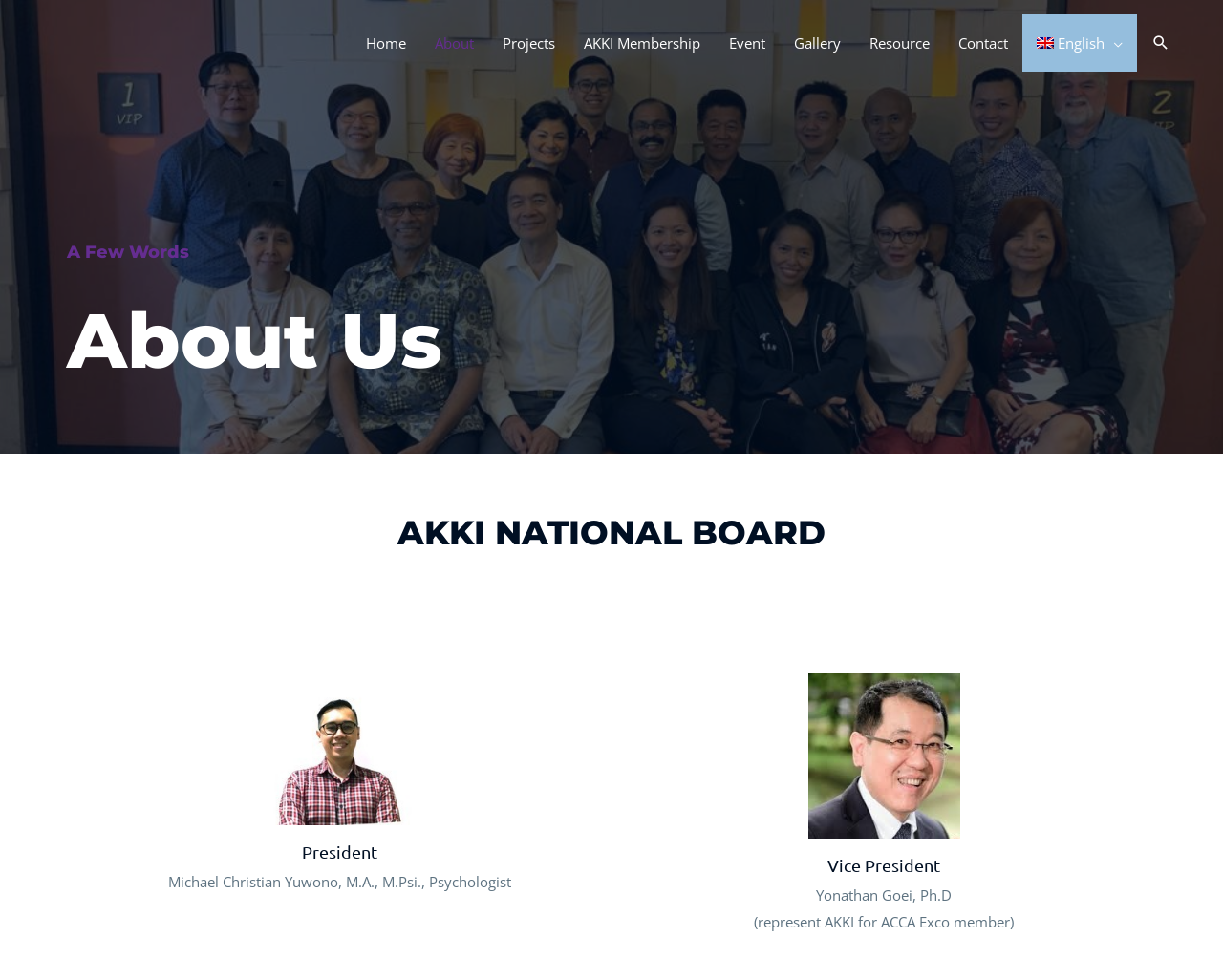Please reply to the following question using a single word or phrase: 
What is the bounding box coordinate of the 'Search icon link'?

[0.941, 0.034, 0.957, 0.053]